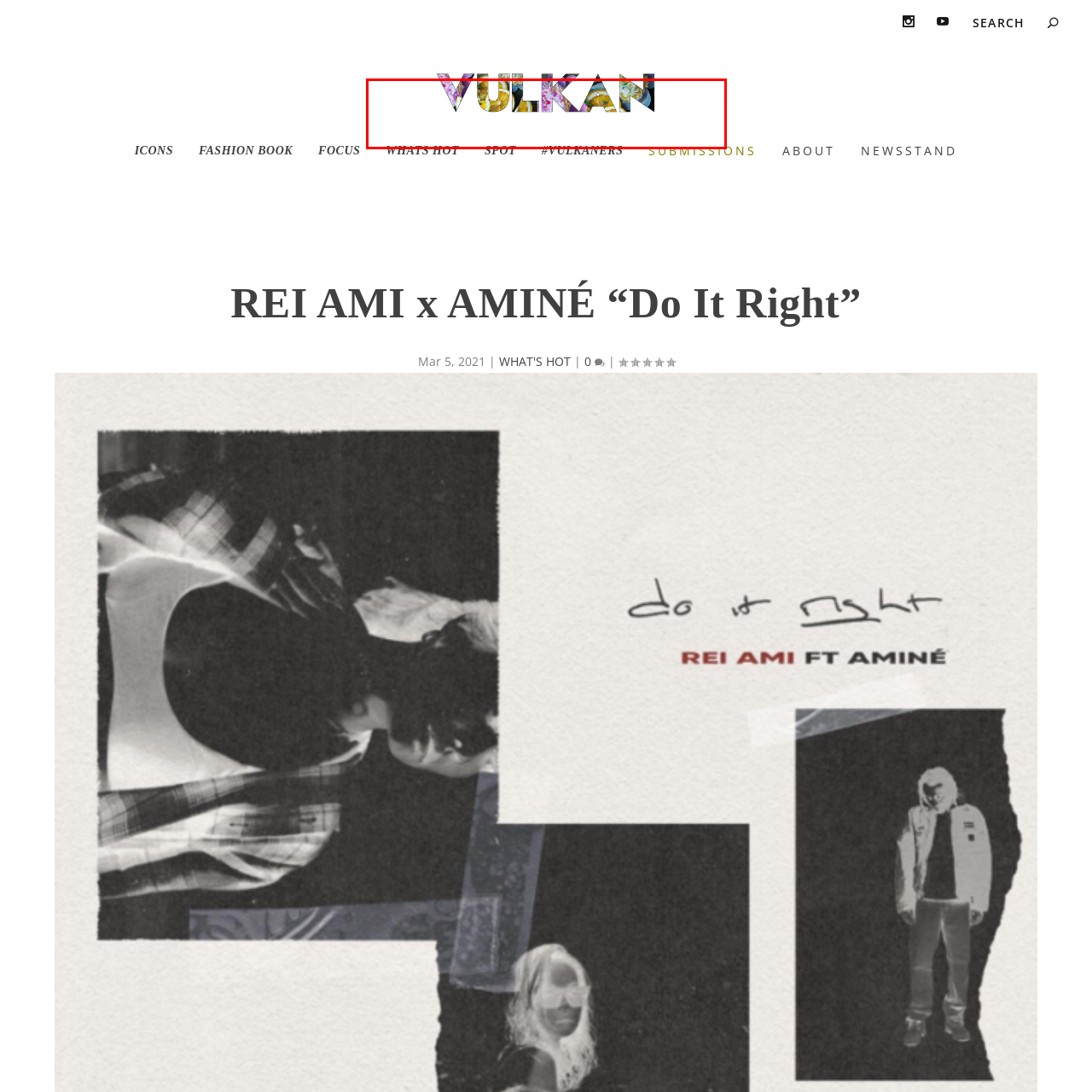Please scrutinize the image encapsulated by the red bounding box and provide an elaborate answer to the next question based on the details in the image: What is the purpose of the navigation links?

The navigation links are designed to attract readers to explore various sections of Vulkan Magazine, particularly its trending topics and community-driven content, by creating an inviting interface that emphasizes modernity and engagement.